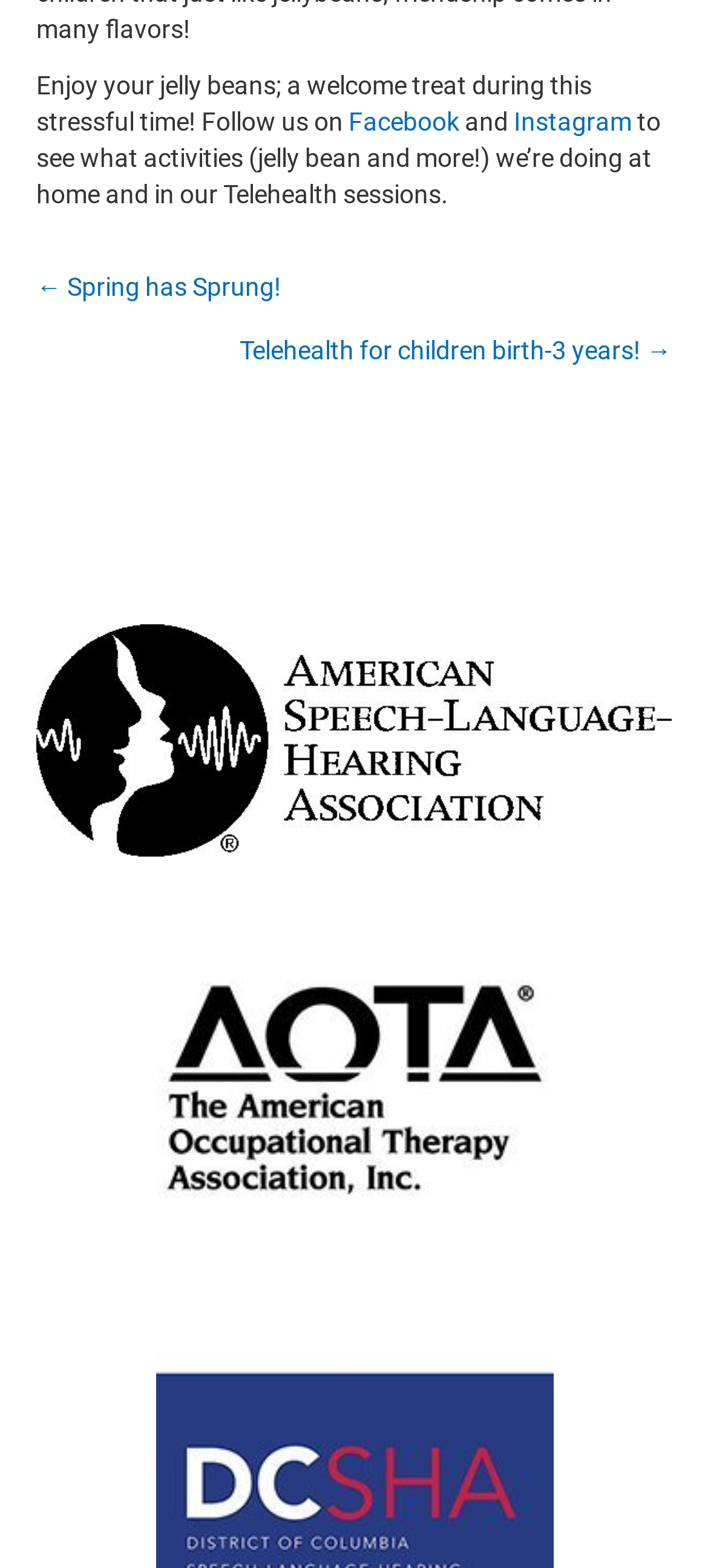What is the tone of the welcome message?
Please use the image to deliver a detailed and complete answer.

The welcome message on the webpage says 'Enjoy your jelly beans; a welcome treat during this stressful time!' which has a friendly and welcoming tone, suggesting that the website is trying to be approachable and comforting.